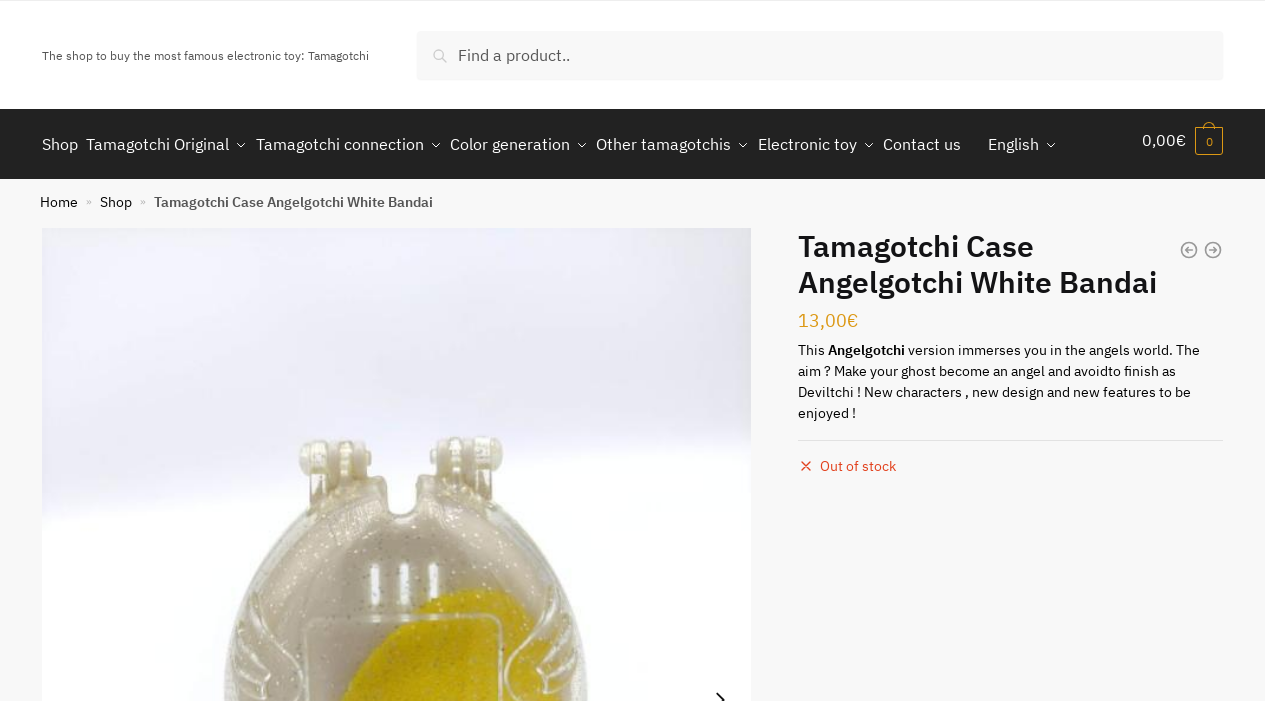Detail the features and information presented on the webpage.

The webpage is an online shop selling Tamagotchi products, specifically showcasing the "Tamagotchi Case Angelgotchi White Bandai" item. At the top, there are two links, "Skip to navigation" and "Skip to content", followed by a brief introduction to the shop, stating it's the place to buy the famous electronic toy, Tamagotchi.

Below the introduction, there is a search bar with a "Search for:" label and a "Search" button. On the left side, there is a primary navigation menu with links to various categories, including "Shop", "Tamagotchi Original", "Tamagotchi connection", and more. 

On the right side, there is a cart contents navigation menu, displaying the total cost of 0.00€ with 0 items. Below the navigation menus, there is a breadcrumb trail with links to "Home" and "Shop", followed by the current page's title, "Tamagotchi Case Angelgotchi White Bandai".

The main content area displays the product information, including the product name, price (13.00€), and a brief description. The description explains that this Angelgotchi version immerses the user in the angels' world, with the goal of making the ghost become an angel and avoiding becoming a Deviltchi. The product is currently out of stock.

There are also two links to related products, "Tamagotchi Tamasuku School Bandai Rose pink" and "Tamagotchi Angelgotchi Tenshitchi no White Bandai 1997 English", each with an accompanying image.